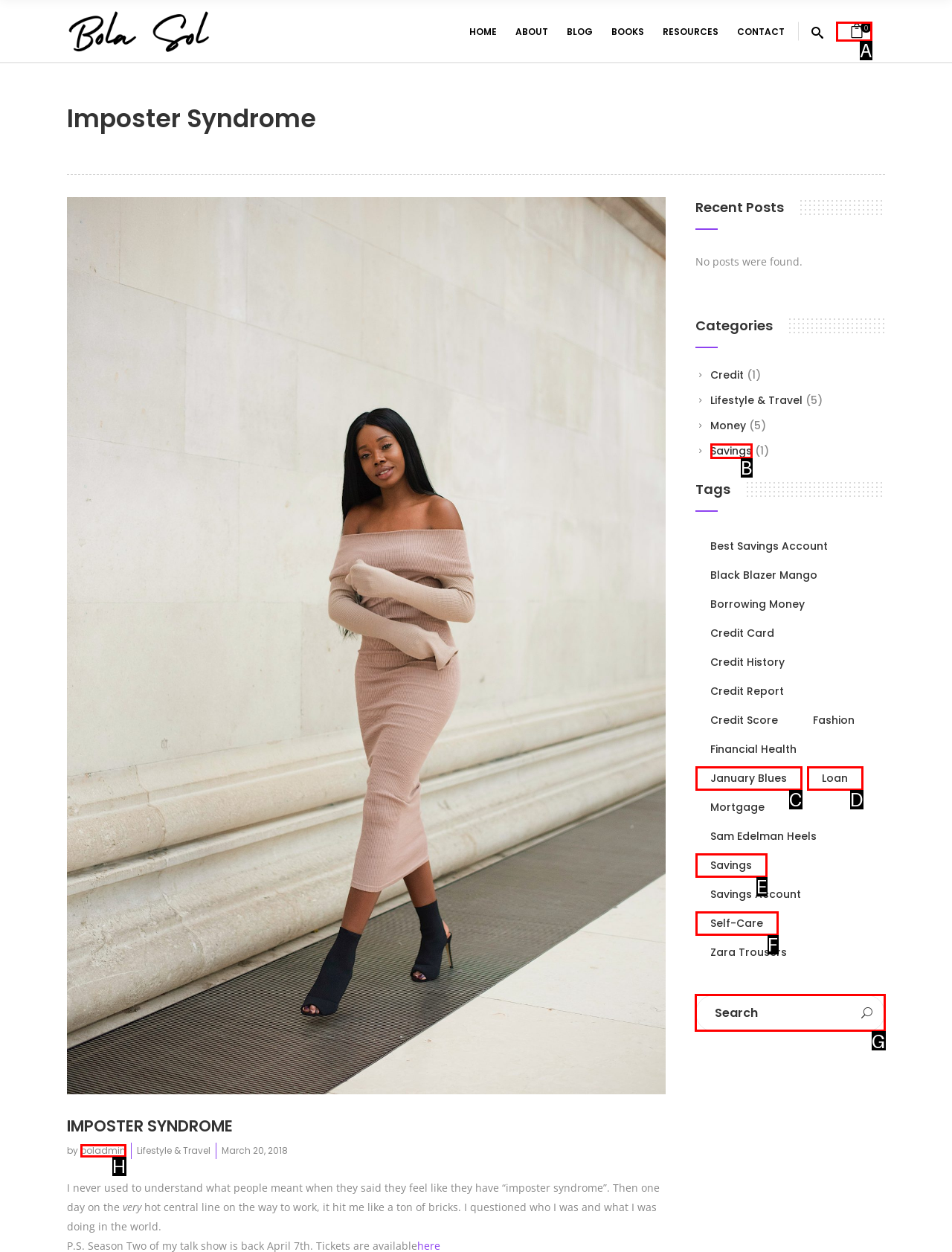Look at the highlighted elements in the screenshot and tell me which letter corresponds to the task: Search for something.

G